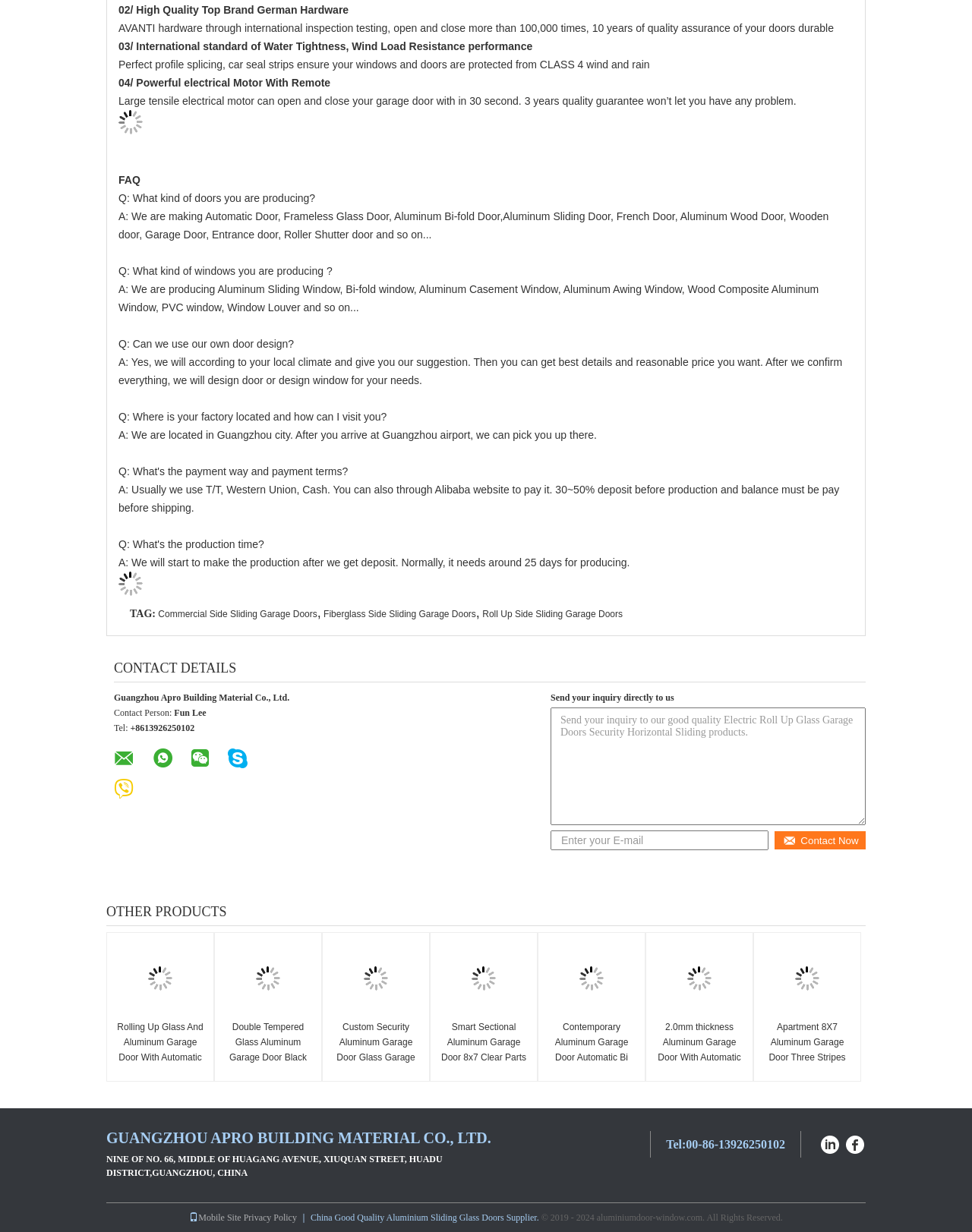Can you find the bounding box coordinates for the element that needs to be clicked to execute this instruction: "Search for something"? The coordinates should be given as four float numbers between 0 and 1, i.e., [left, top, right, bottom].

None